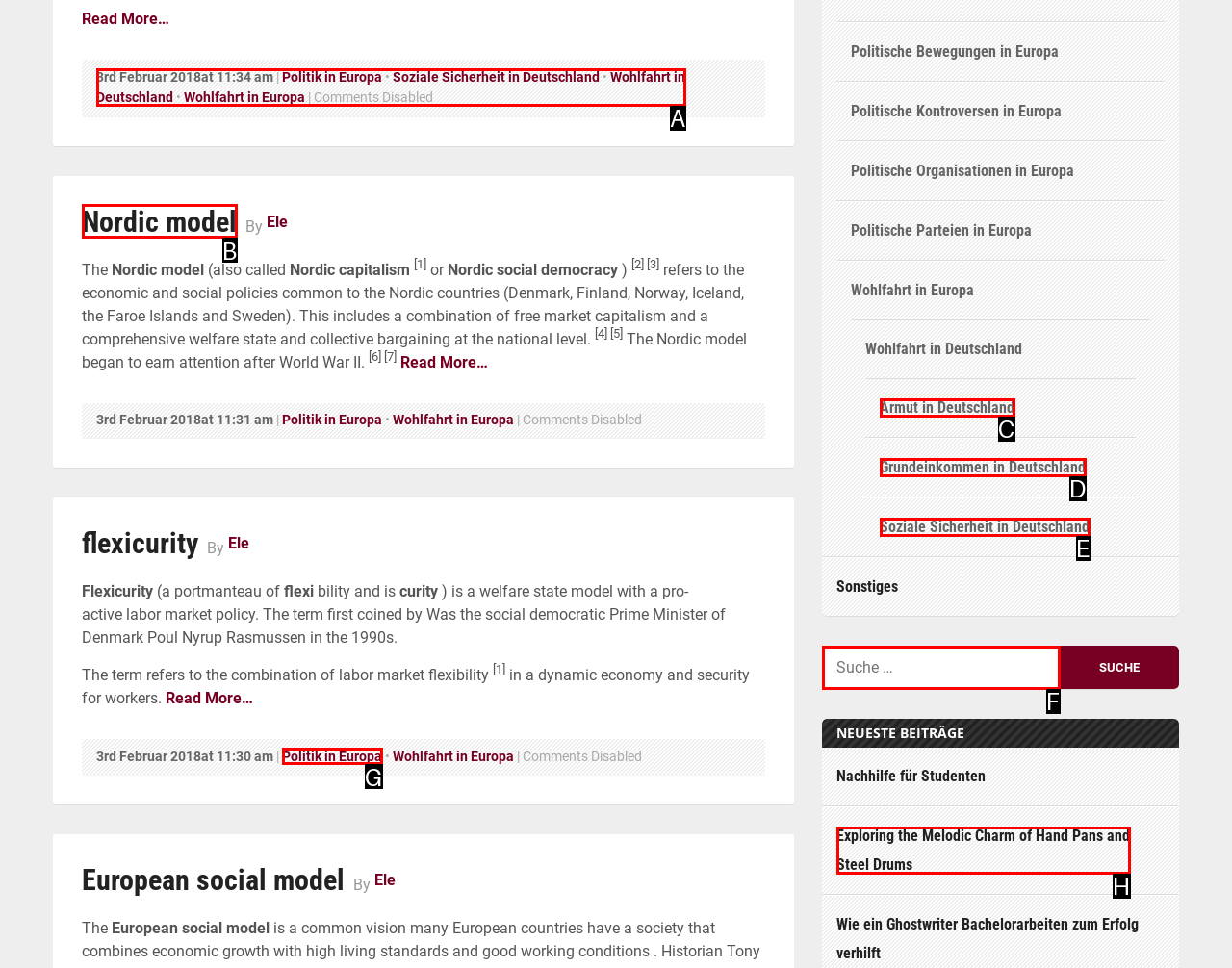Find the HTML element that corresponds to the description: St. George Russian Orthodox Church. Indicate your selection by the letter of the appropriate option.

None